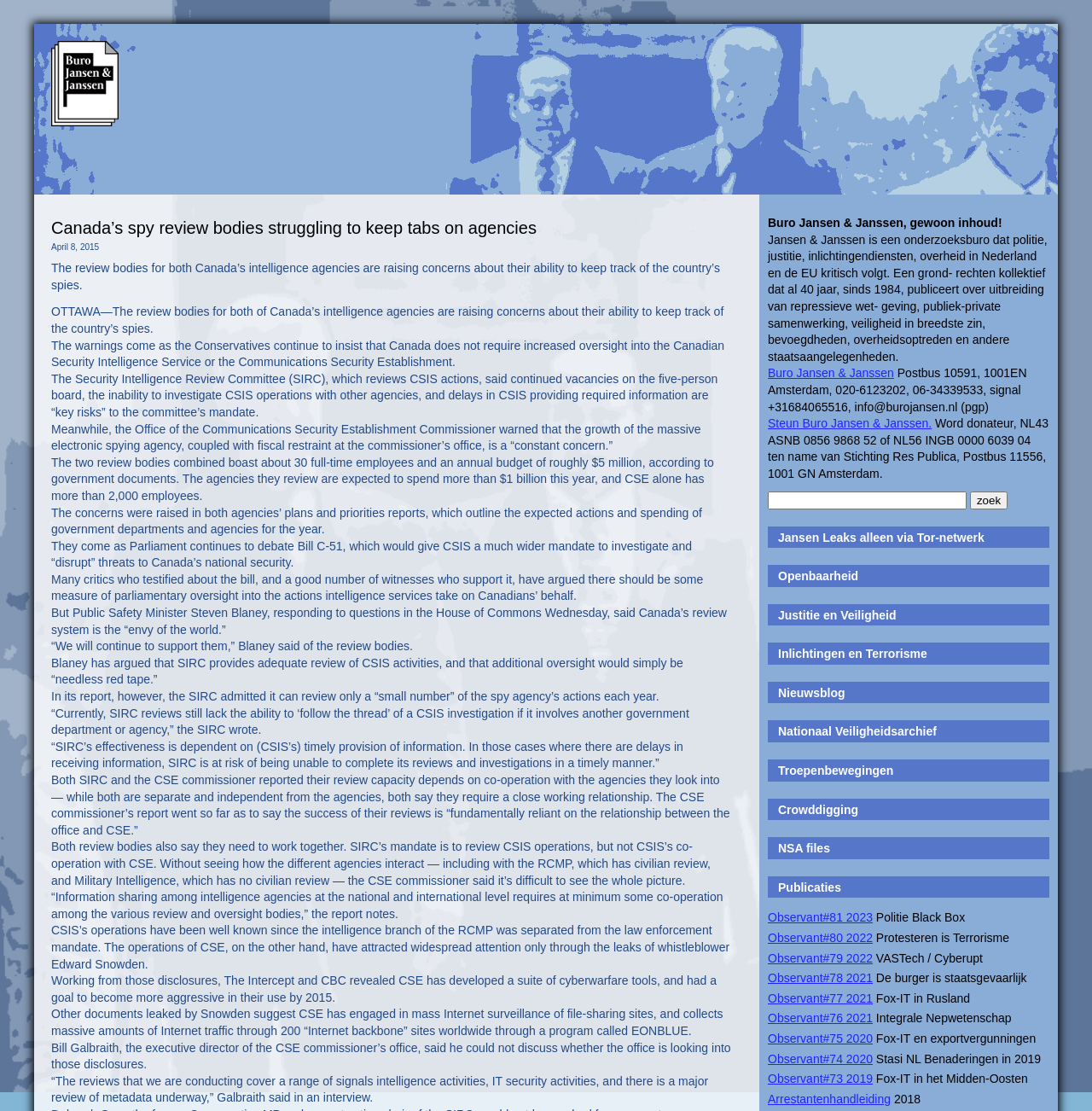Look at the image and write a detailed answer to the question: 
What is the purpose of the textbox?

The textbox is located next to a button with the text 'zoek', which is Dutch for 'search'. This suggests that the textbox is used for searching purposes.